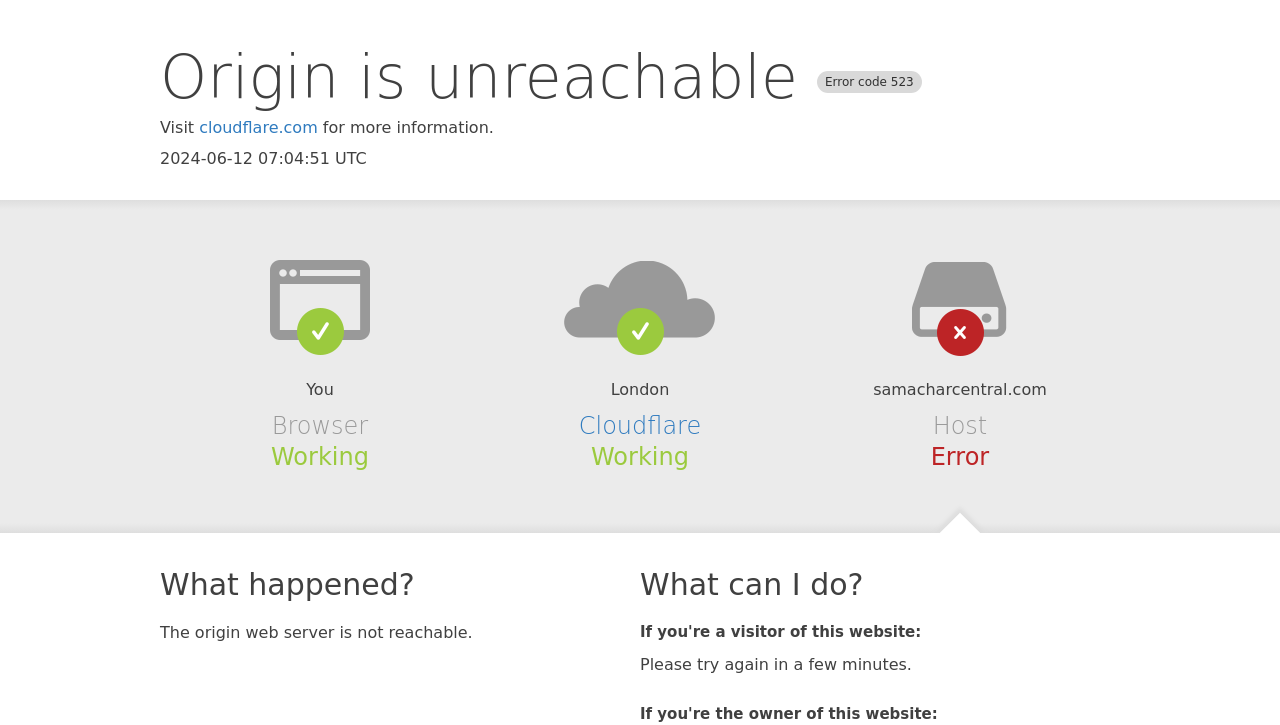Please give a concise answer to this question using a single word or phrase: 
What is the location of the Cloudflare server?

London